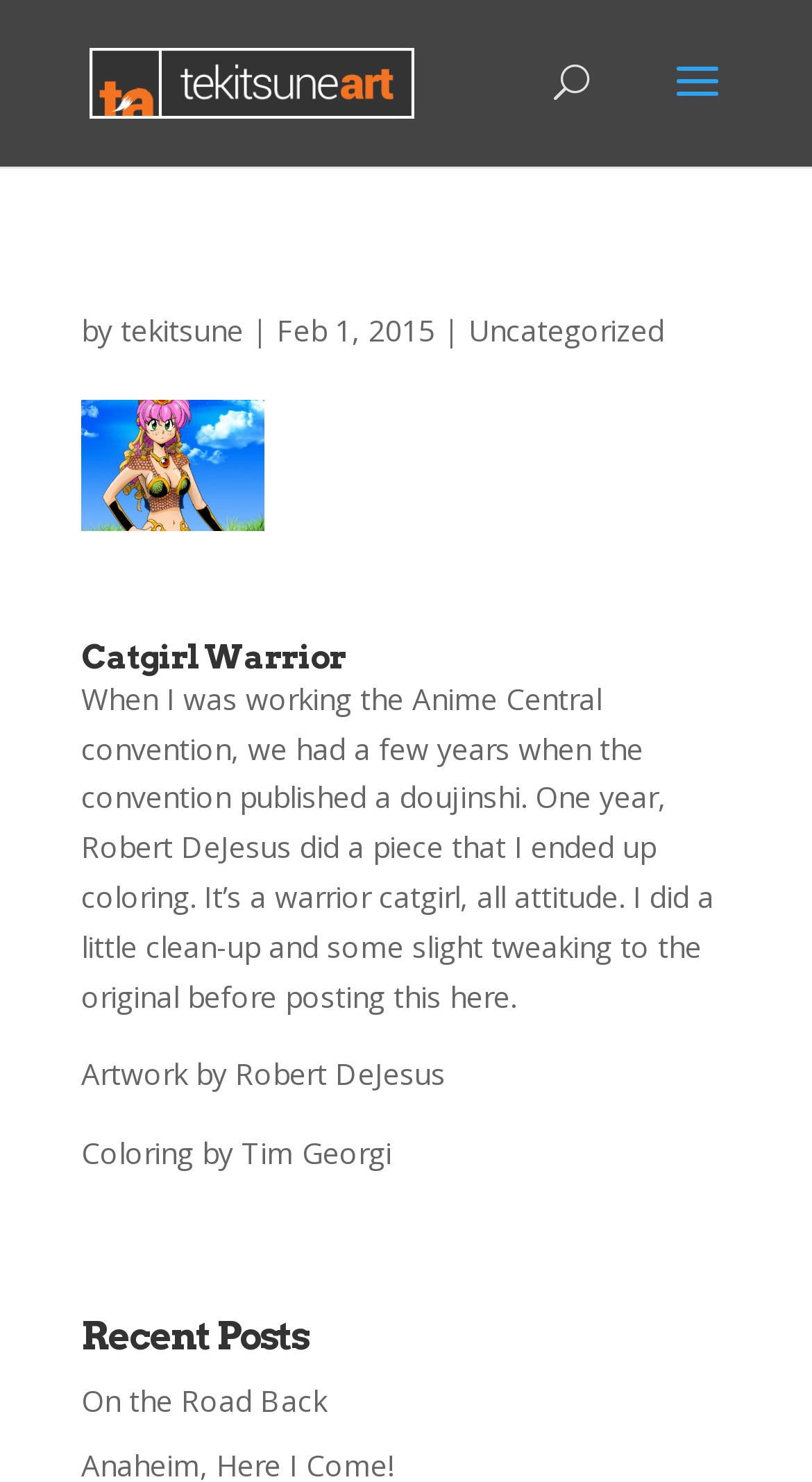Given the element description tekitsune, specify the bounding box coordinates of the corresponding UI element in the format (top-left x, top-left y, bottom-right x, bottom-right y). All values must be between 0 and 1.

[0.149, 0.209, 0.3, 0.236]